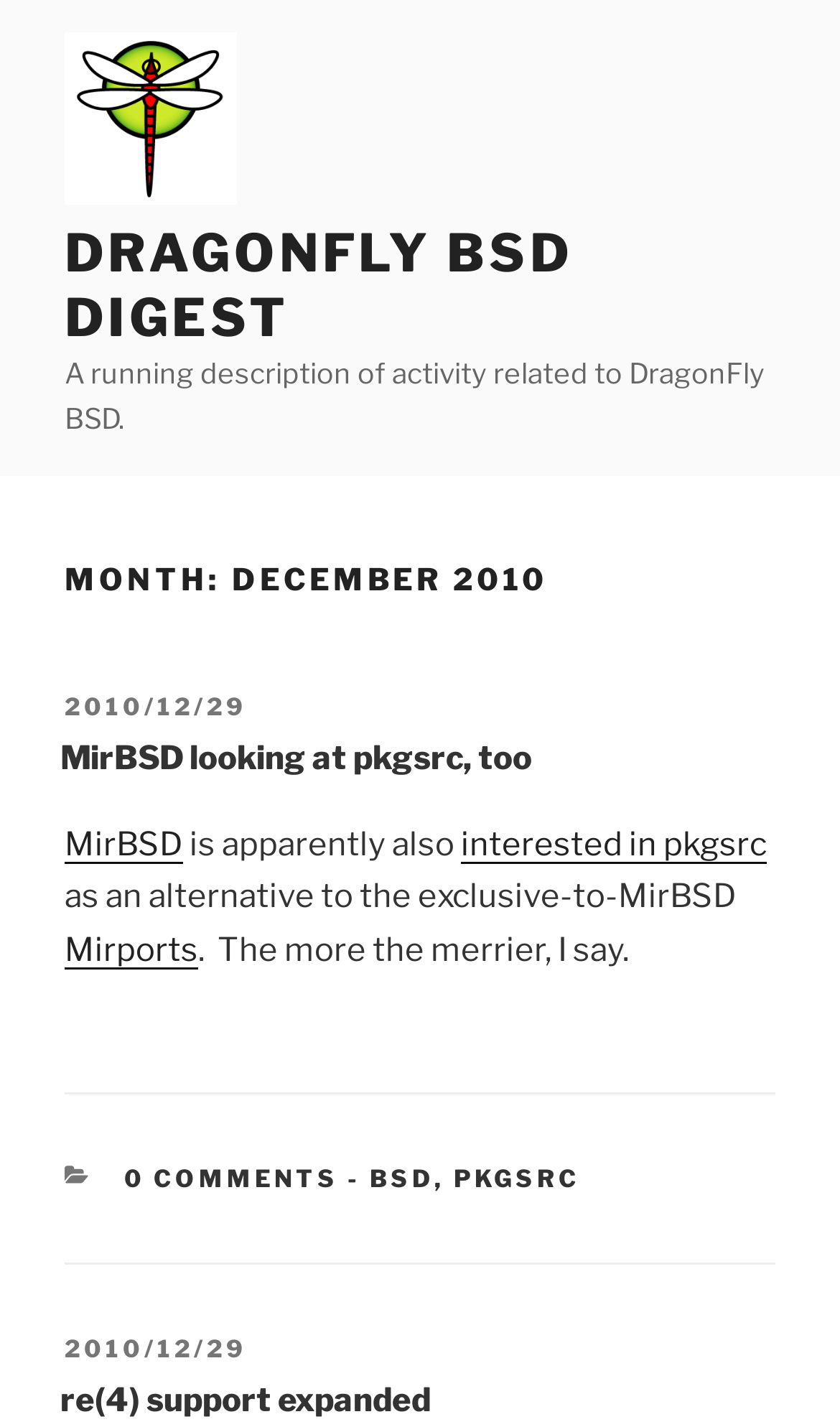Please examine the image and answer the question with a detailed explanation:
What is the date of the post?

The date of the post is 2010/12/29, which is mentioned in the article as 'POSTED ON 2010/12/29'.